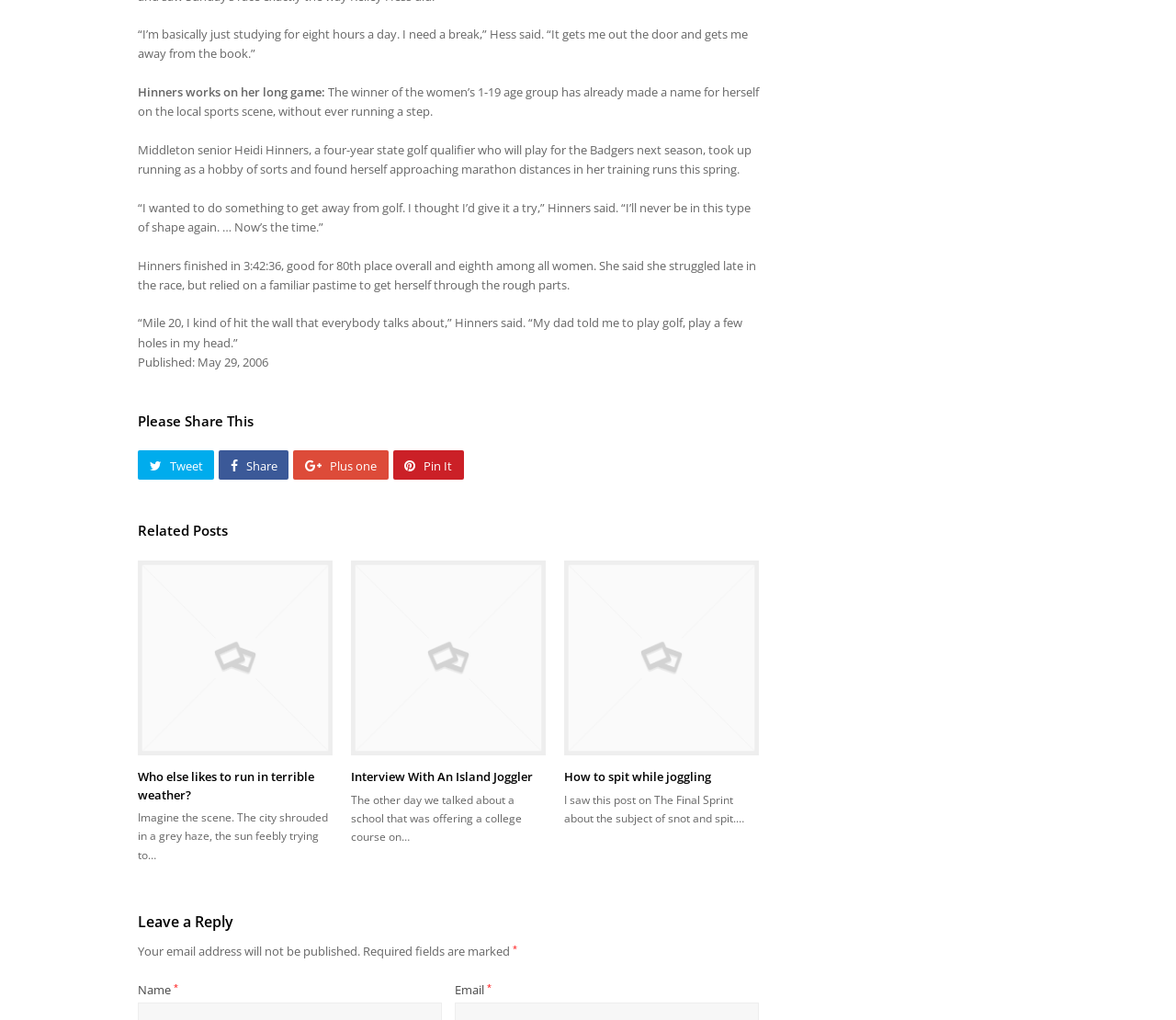Please provide a brief answer to the question using only one word or phrase: 
What is the function of the links 'Tweet', 'Share', 'Plus one', and 'Pin It'?

Social sharing